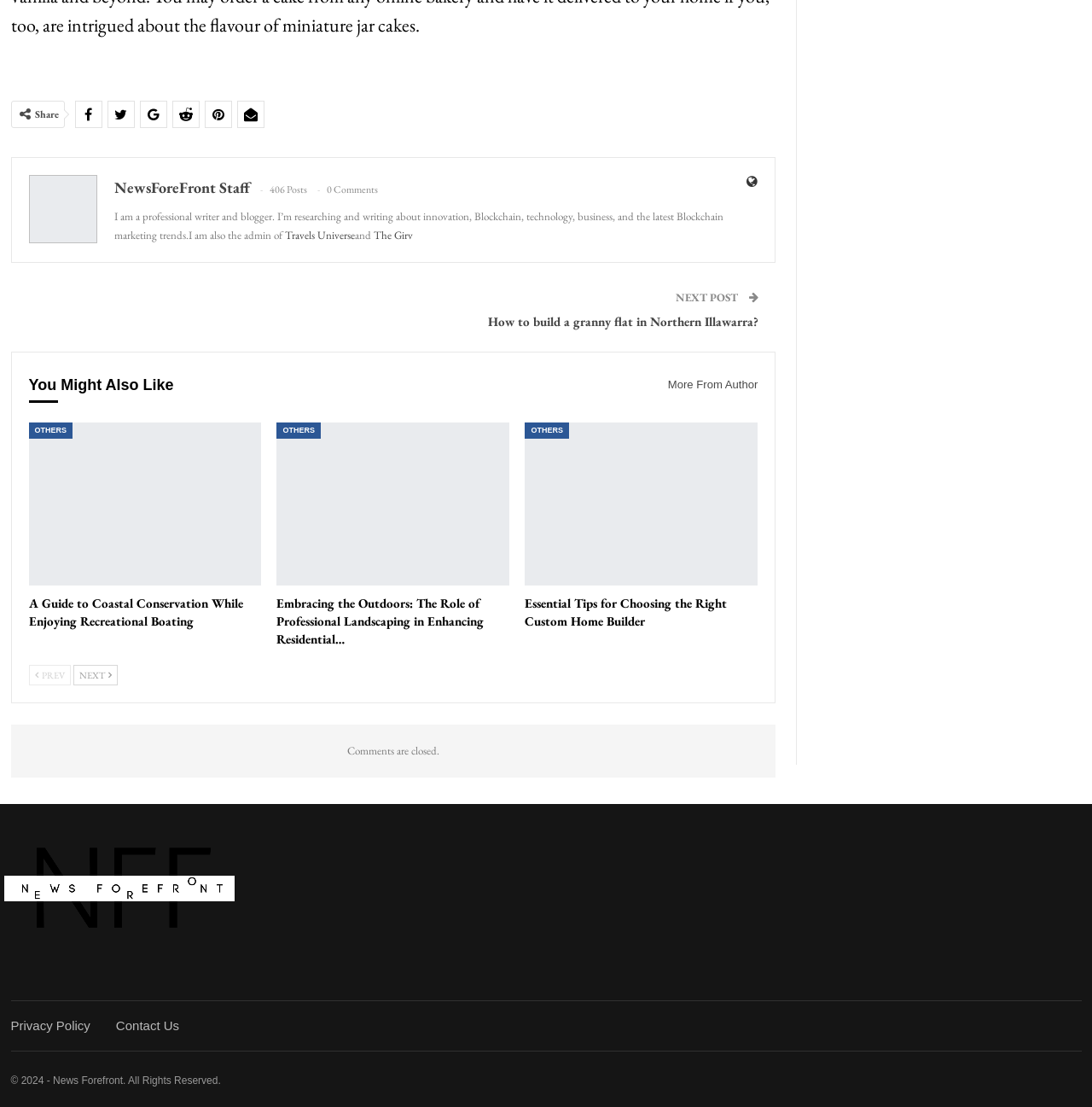Please provide a brief answer to the following inquiry using a single word or phrase:
What is the name of the admin's blog?

Travels Universe